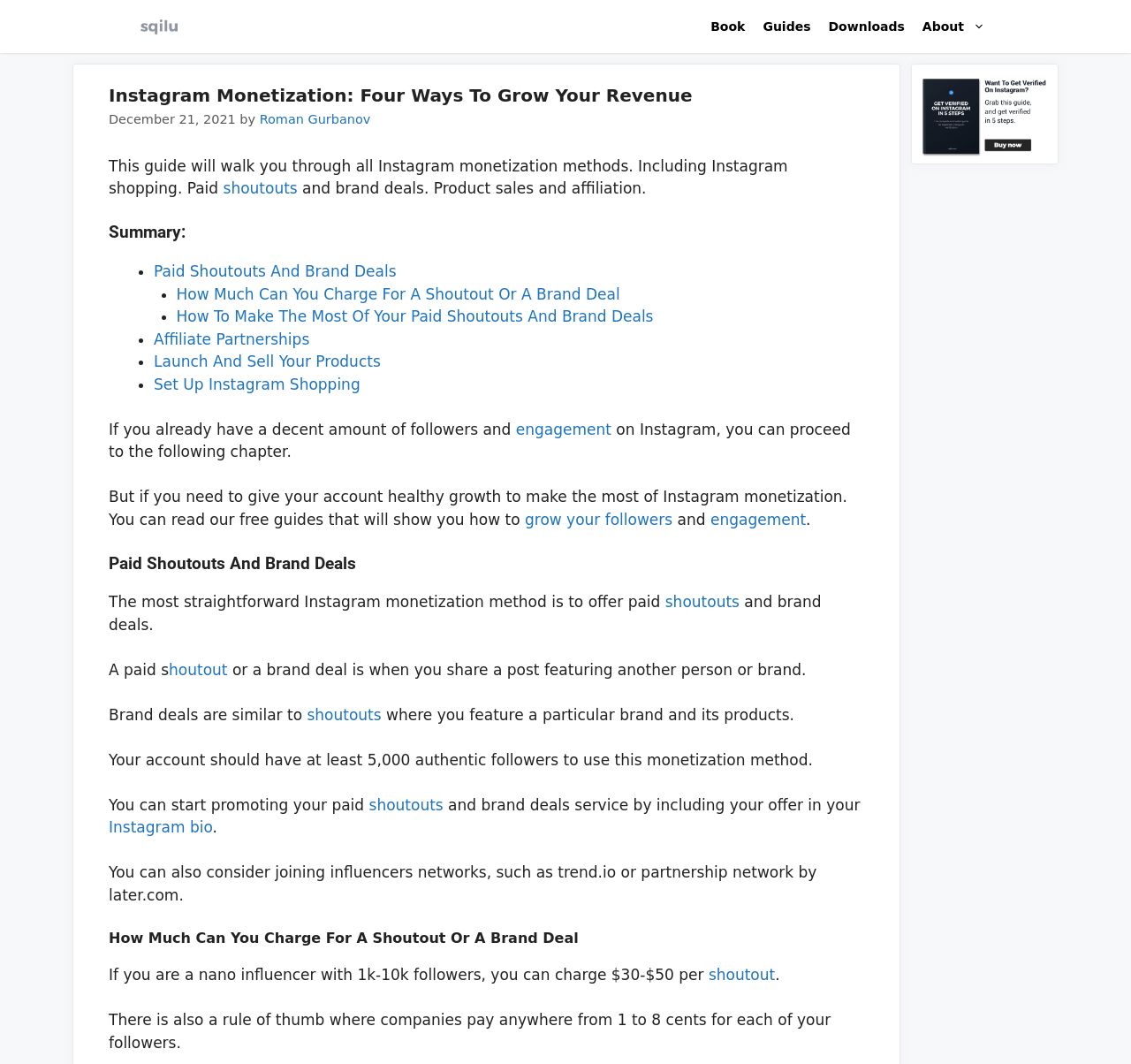What is the main topic of this webpage?
Please give a detailed answer to the question using the information shown in the image.

Based on the webpage content, it appears that the main topic is Instagram monetization, as it discusses various methods of monetizing Instagram, including paid shoutouts, brand deals, affiliate partnerships, and selling products.